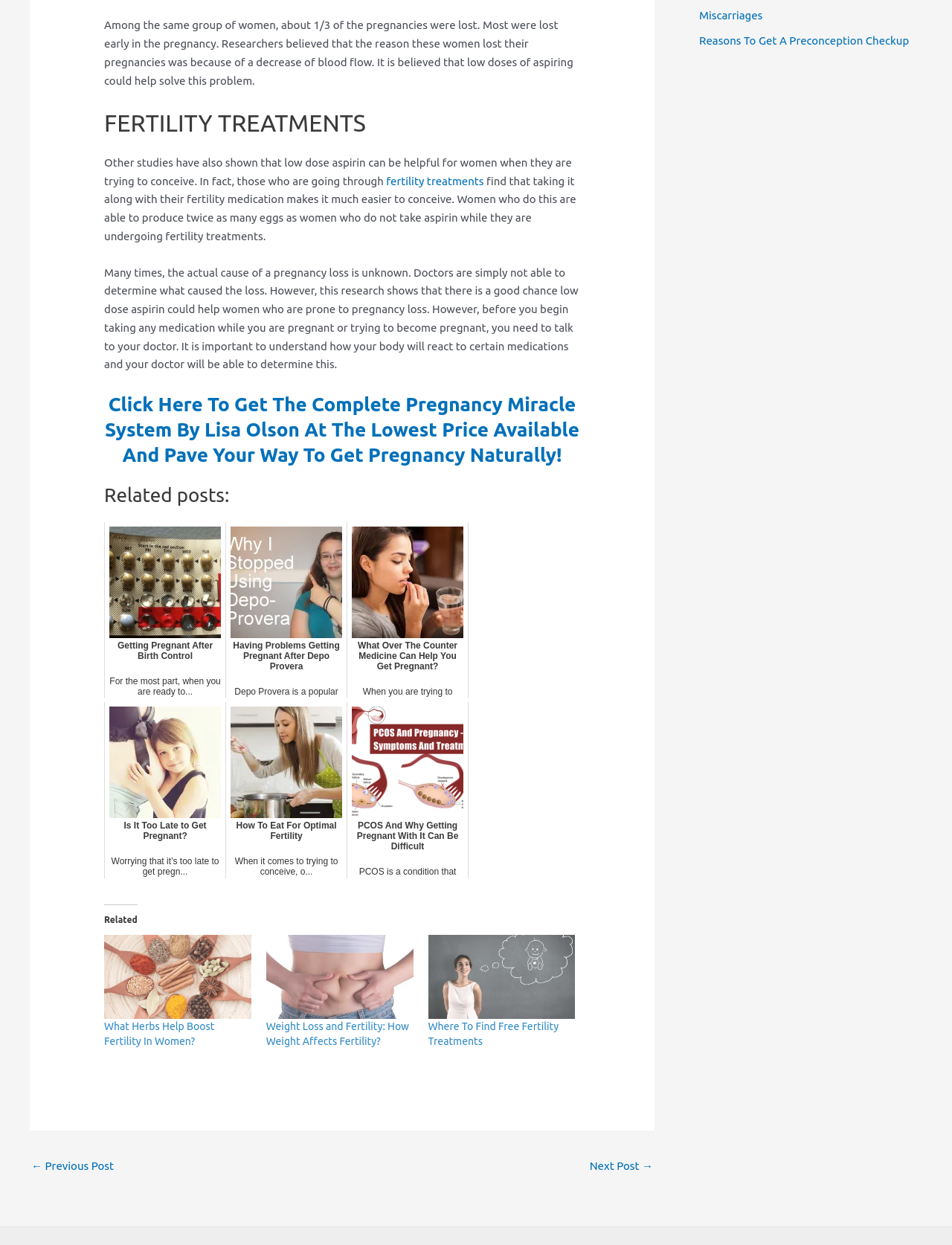What is the warning about taking medication?
Please provide a detailed answer to the question.

The webpage warns that before taking any medication while pregnant or trying to conceive, it is important to talk to your doctor to understand how your body will react to certain medications.